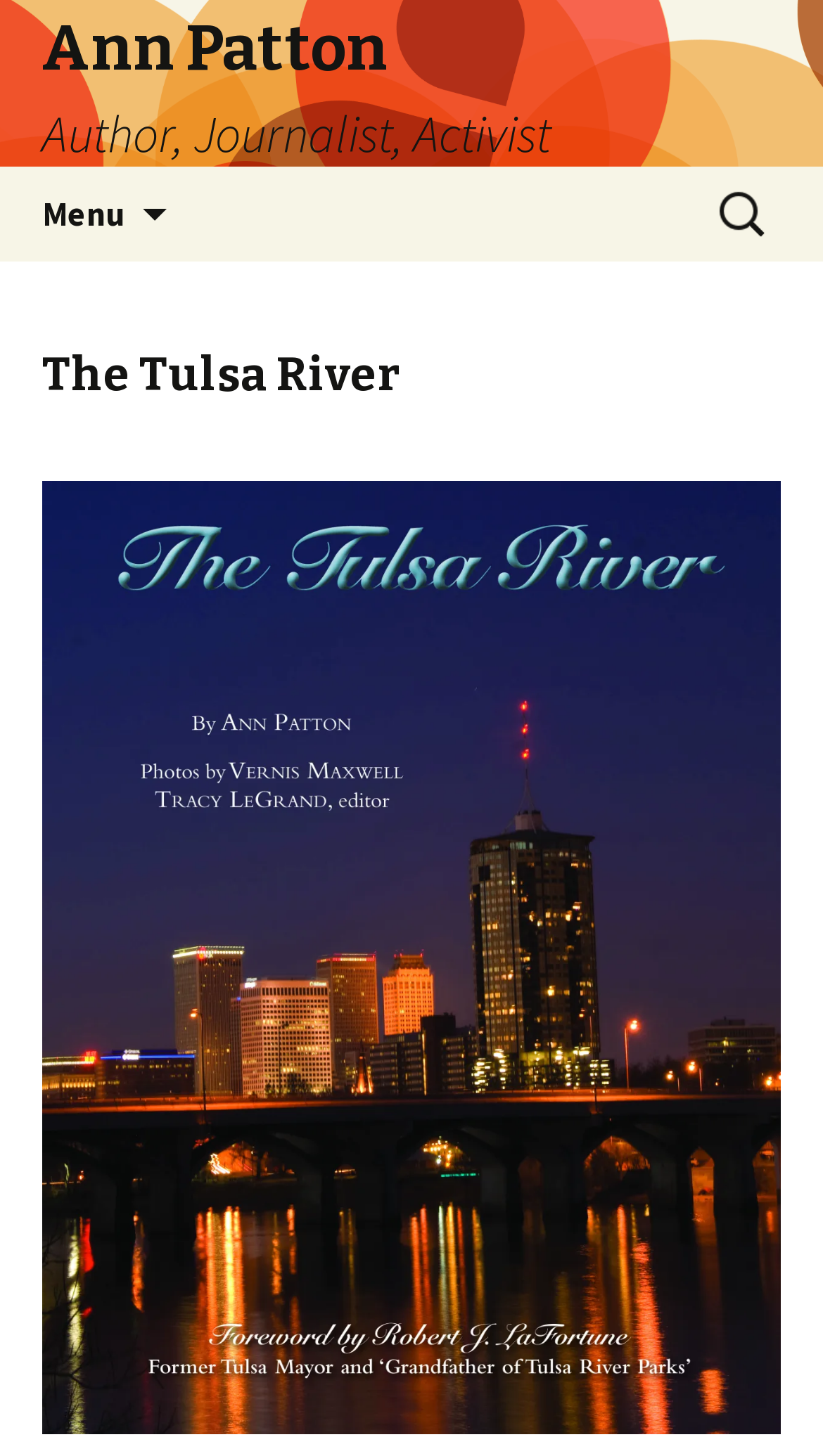Give a detailed account of the webpage, highlighting key information.

The webpage is titled "The Tulsa River | Ann Patton" and features a prominent link to the author's profile, "Ann Patton Author, Journalist, Activist", at the top left corner of the page. Below this link, there is a button labeled "Menu" with an icon, which is not expanded by default. To the right of the menu button, there is a "Skip to content" link.

On the top right side of the page, there is a search bar with a label "Search for:". The search bar is accompanied by a magnifying glass icon.

Below the search bar, there is a header section that spans the entire width of the page. This section contains a heading that reads "The Tulsa River". 

The main content of the page is dominated by a large image, which appears to be the cover of "The Tulsa River" book, taking up most of the page's real estate. The image is centered and stretches from the top to the bottom of the page, leaving some margin at the top and bottom.